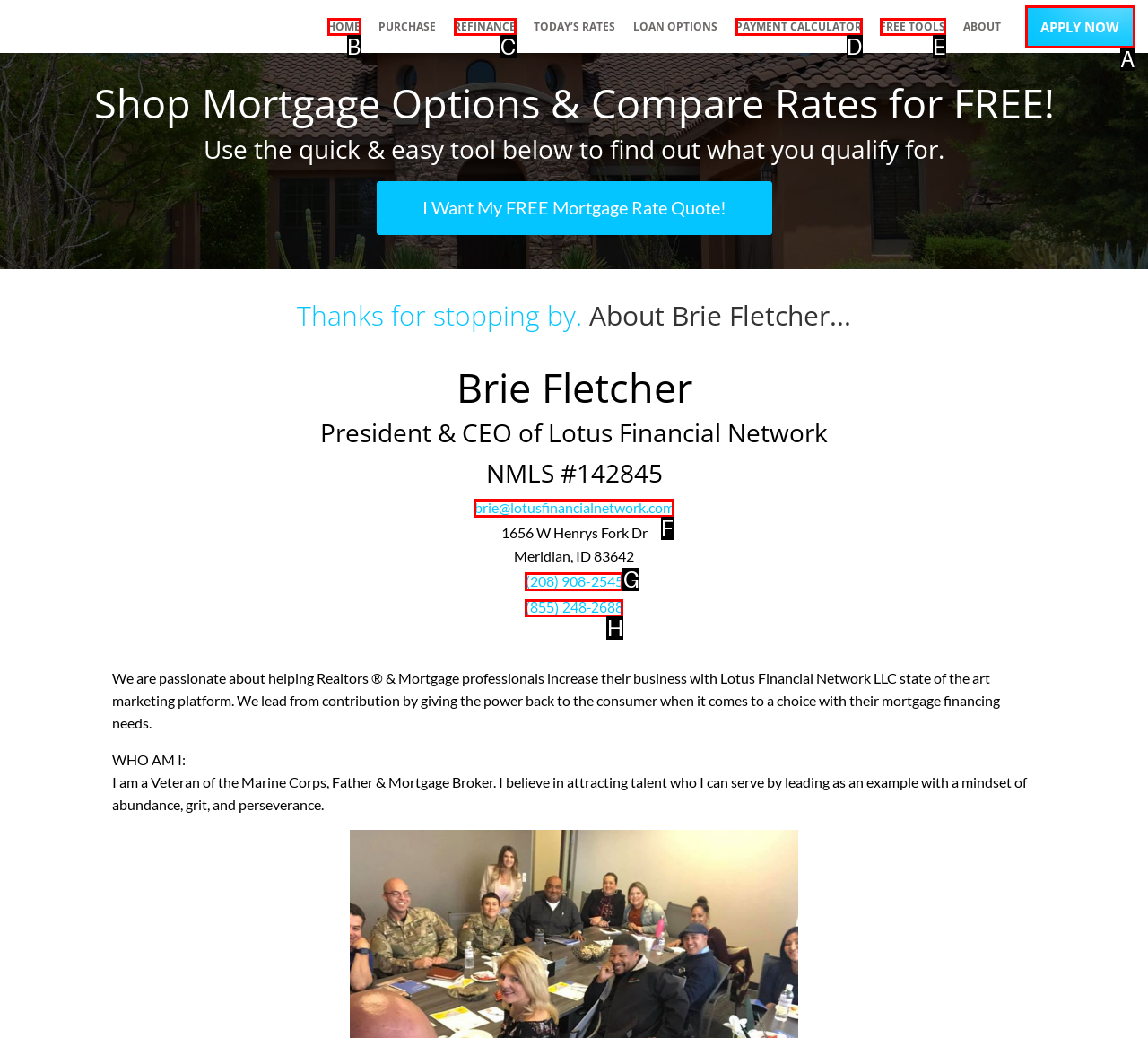Identify the correct choice to execute this task: Contact Brie via email
Respond with the letter corresponding to the right option from the available choices.

F